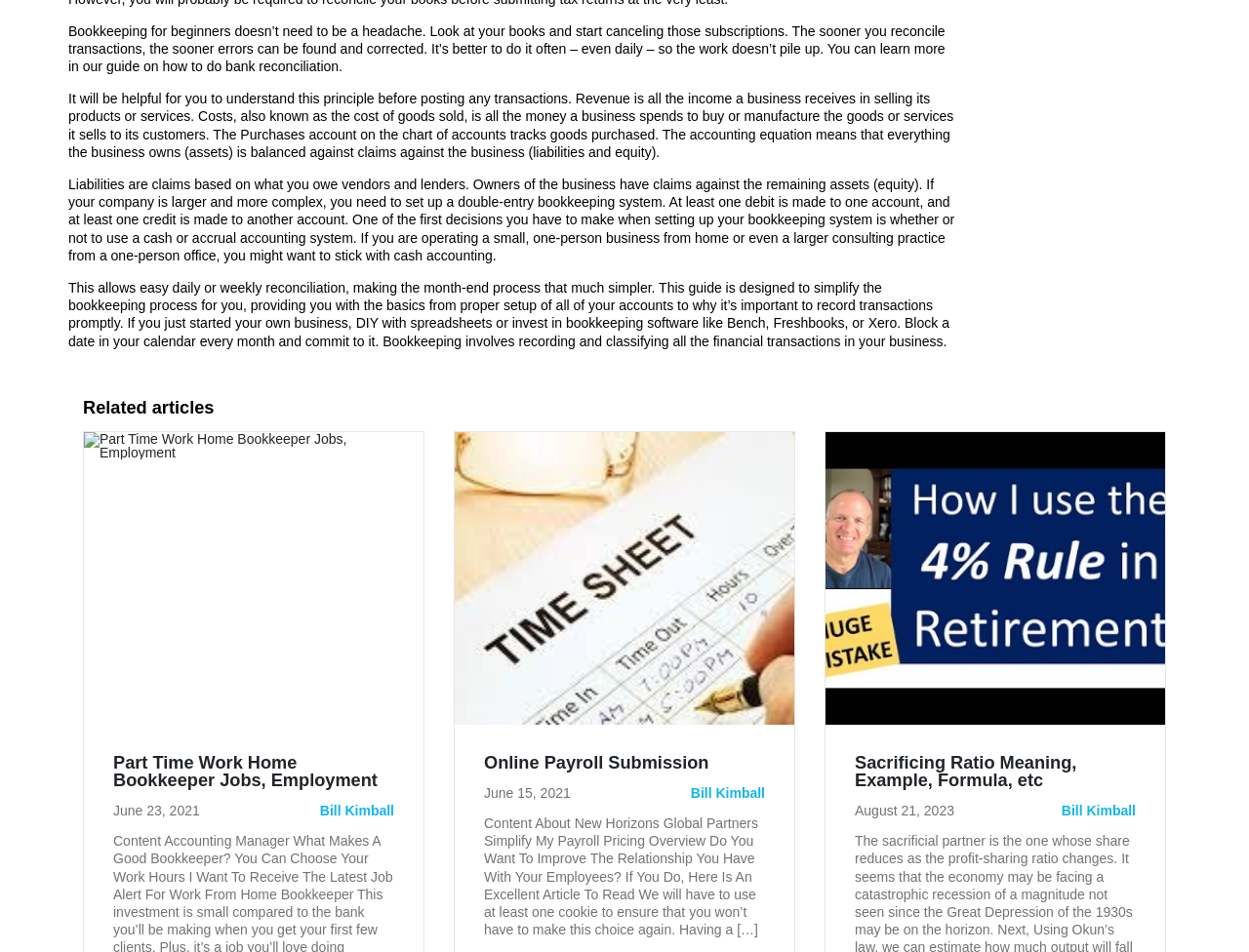Based on the element description Online Payroll Submission, identify the bounding box of the UI element in the given webpage screenshot. The coordinates should be in the format (top-left x, top-left y, bottom-right x, bottom-right y) and must be between 0 and 1.

[0.388, 0.794, 0.568, 0.81]